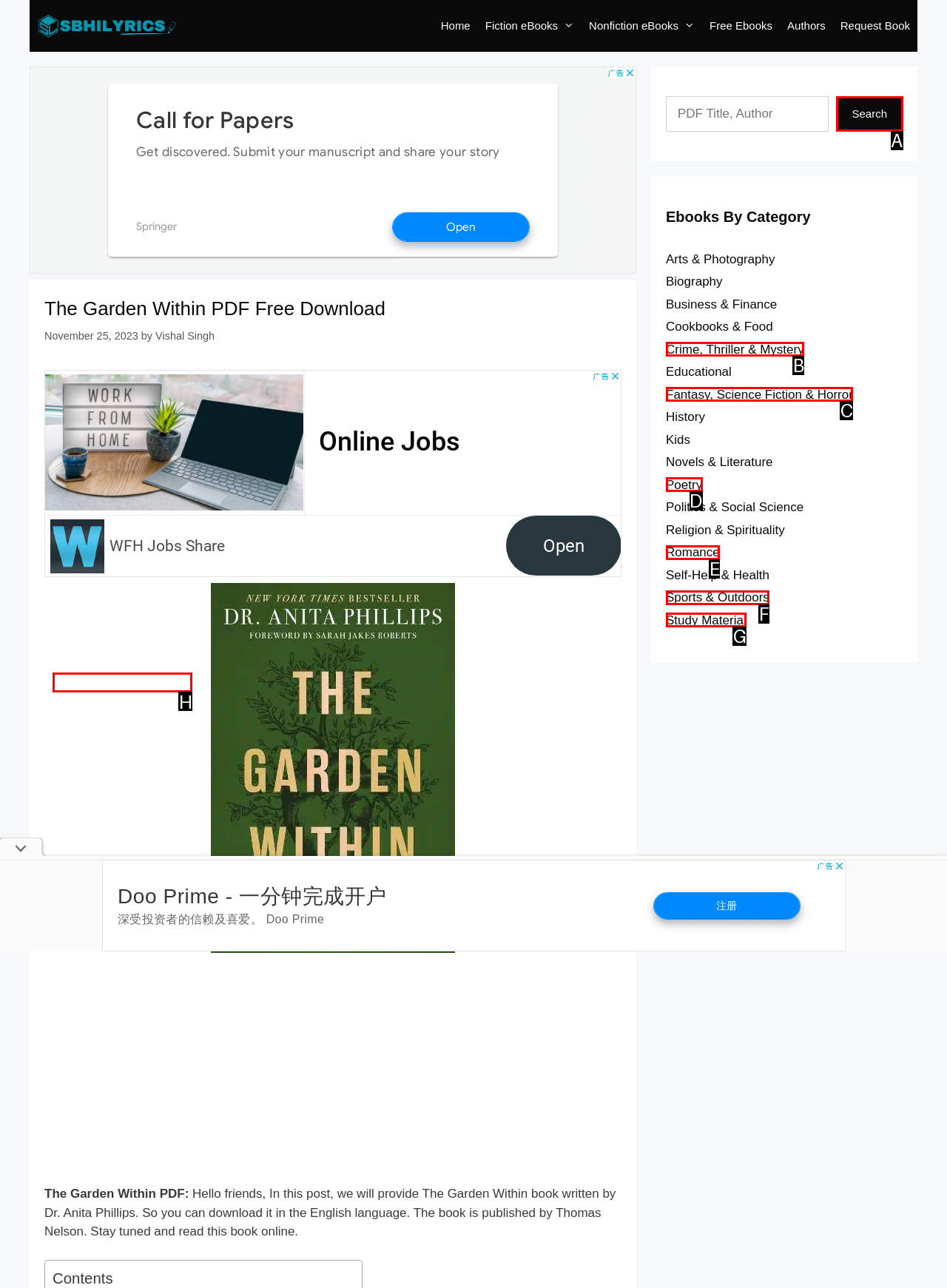From the given options, choose the HTML element that aligns with the description: Facebook. Respond with the letter of the selected element.

None